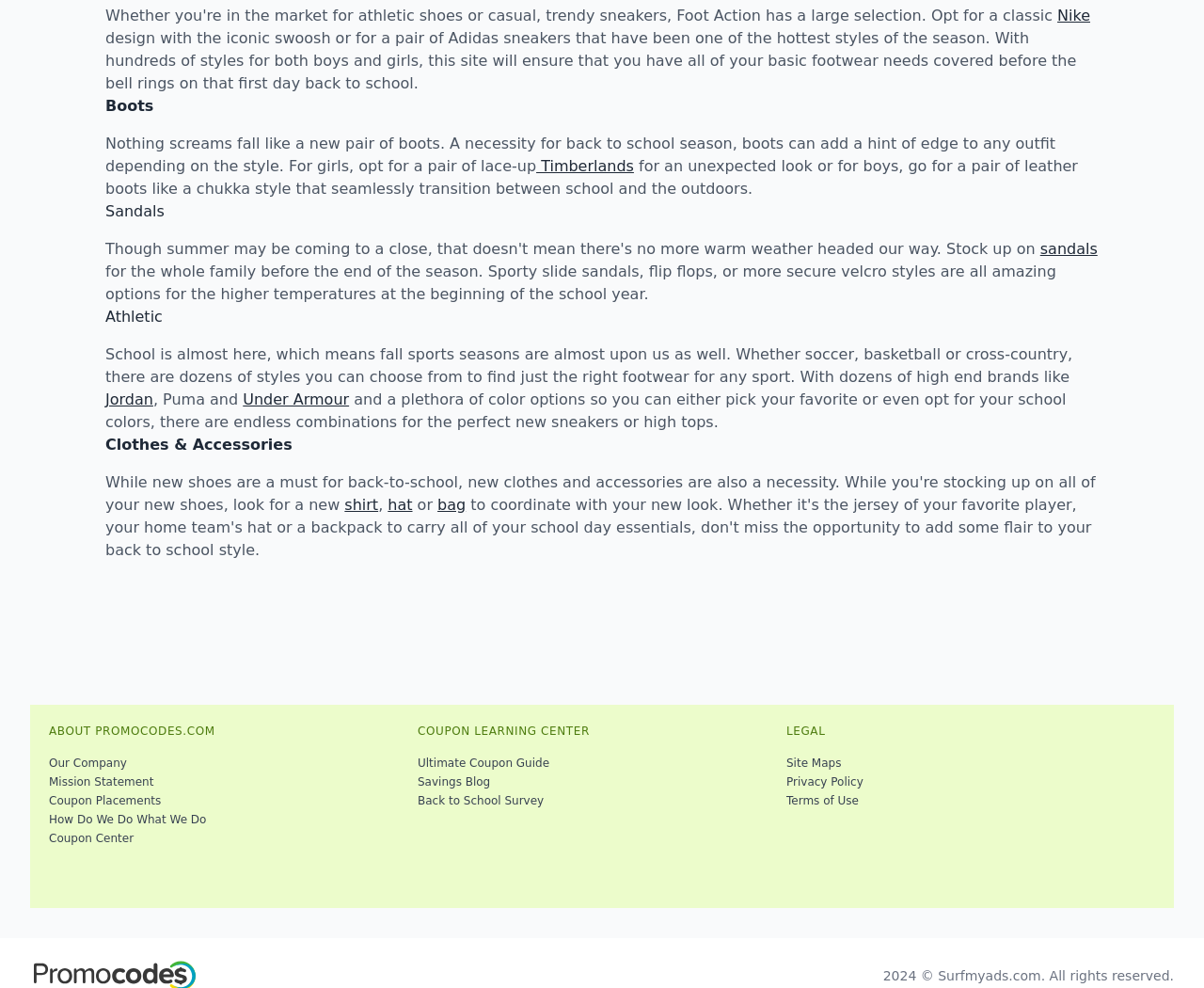Given the description "Alphabetical index", provide the bounding box coordinates of the corresponding UI element.

None